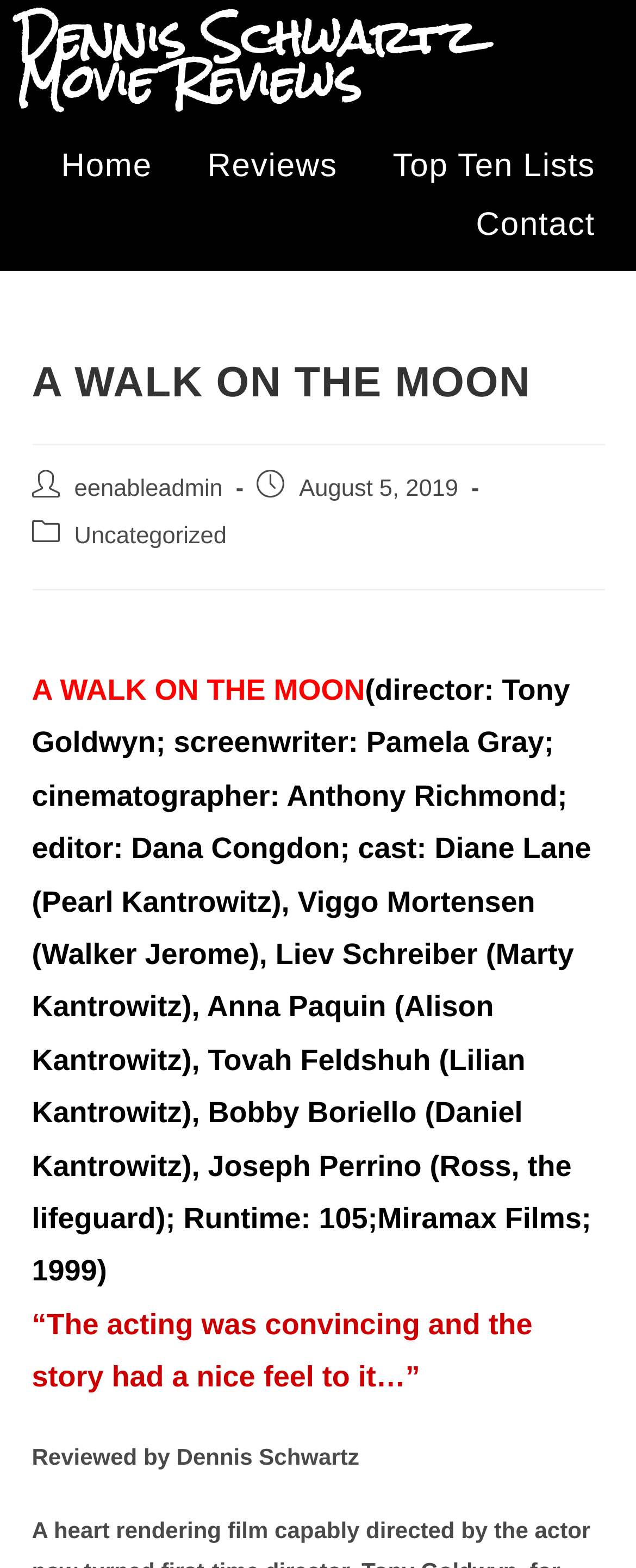From the webpage screenshot, predict the bounding box coordinates (top-left x, top-left y, bottom-right x, bottom-right y) for the UI element described here: Ali Write

None